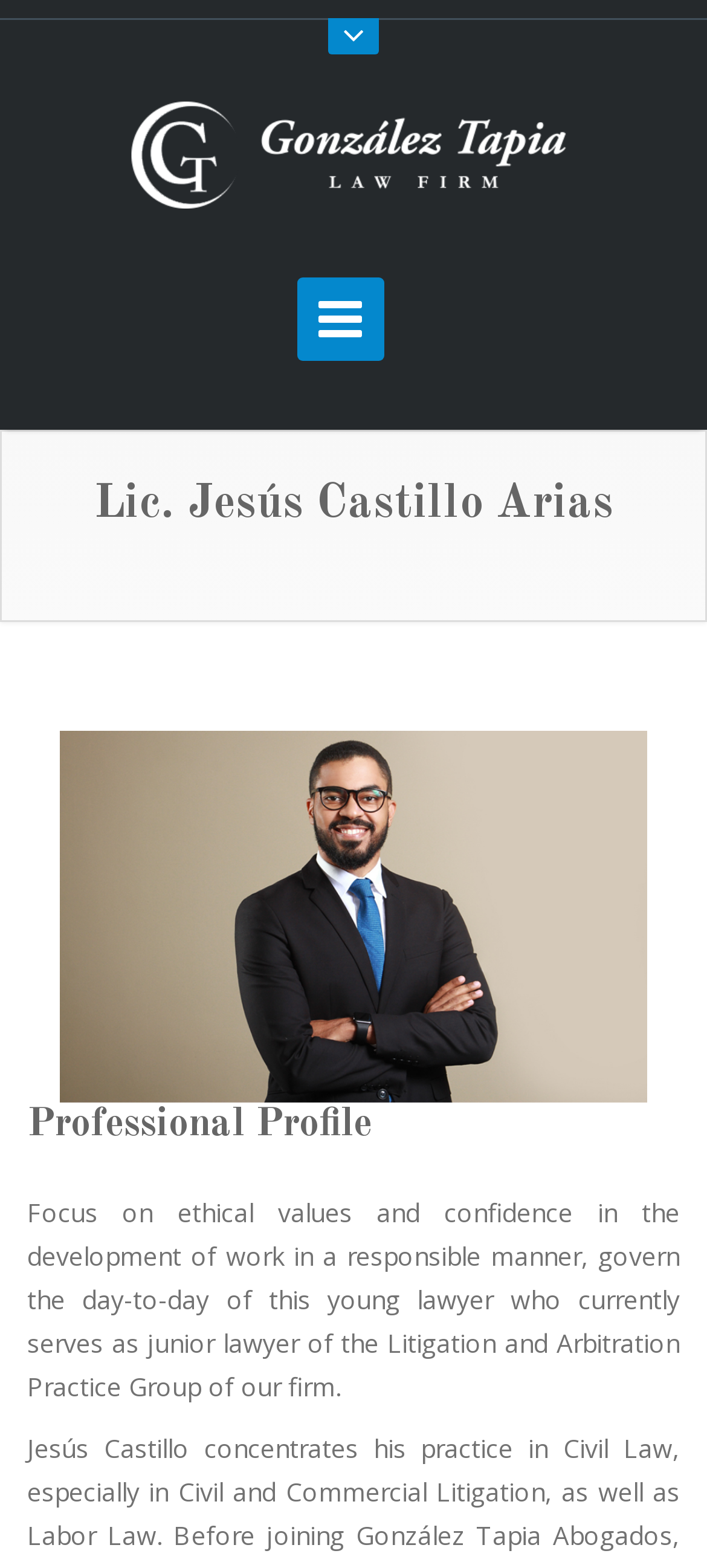Carefully observe the image and respond to the question with a detailed answer:
What is the focus of the lawyer's work?

I found the focus of the lawyer's work by reading the static text element that describes the lawyer's profile, which mentions that the lawyer's work is governed by ethical values and confidence.